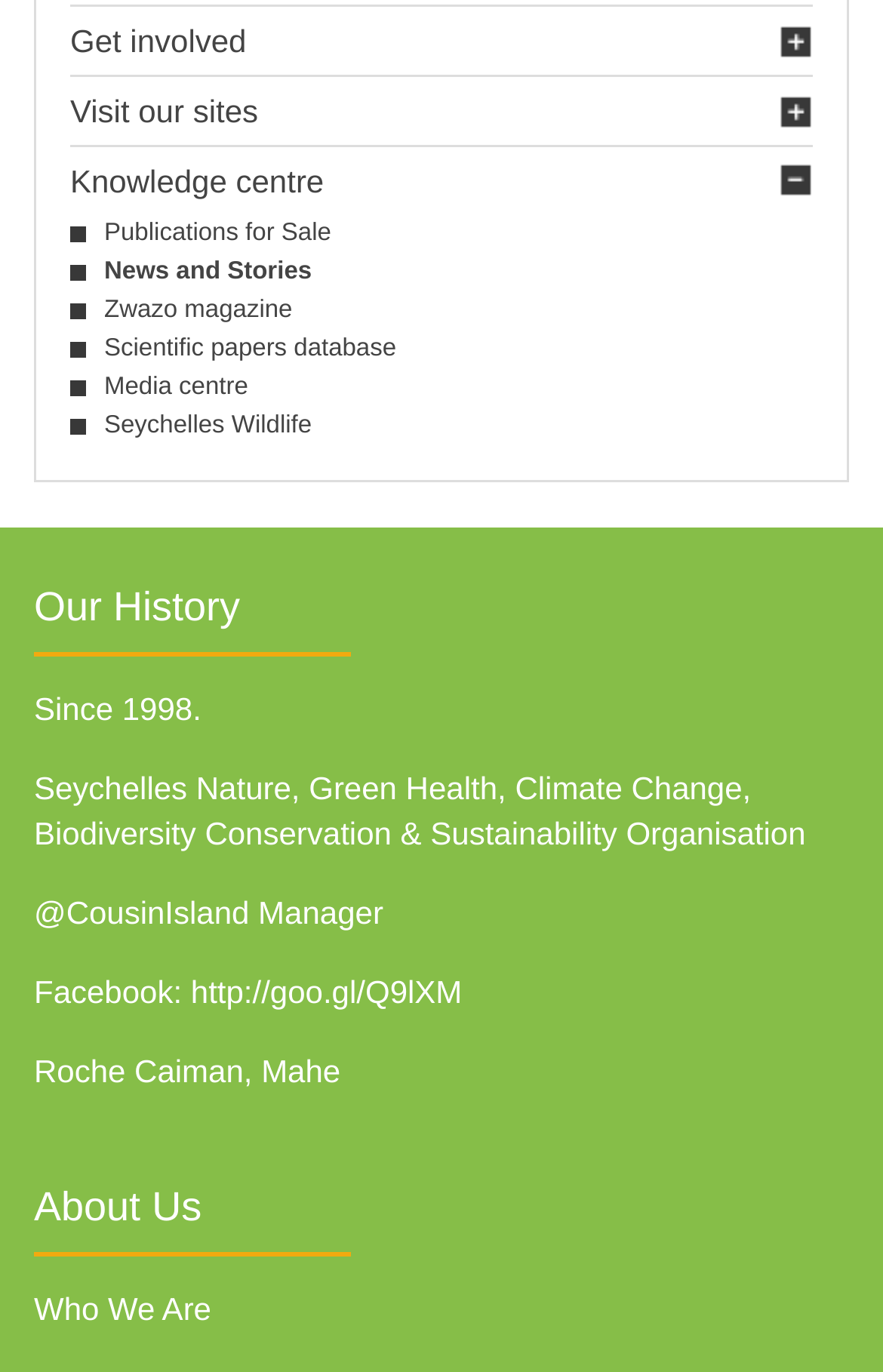Locate the UI element described by Terms of Service in the provided webpage screenshot. Return the bounding box coordinates in the format (top-left x, top-left y, bottom-right x, bottom-right y), ensuring all values are between 0 and 1.

None